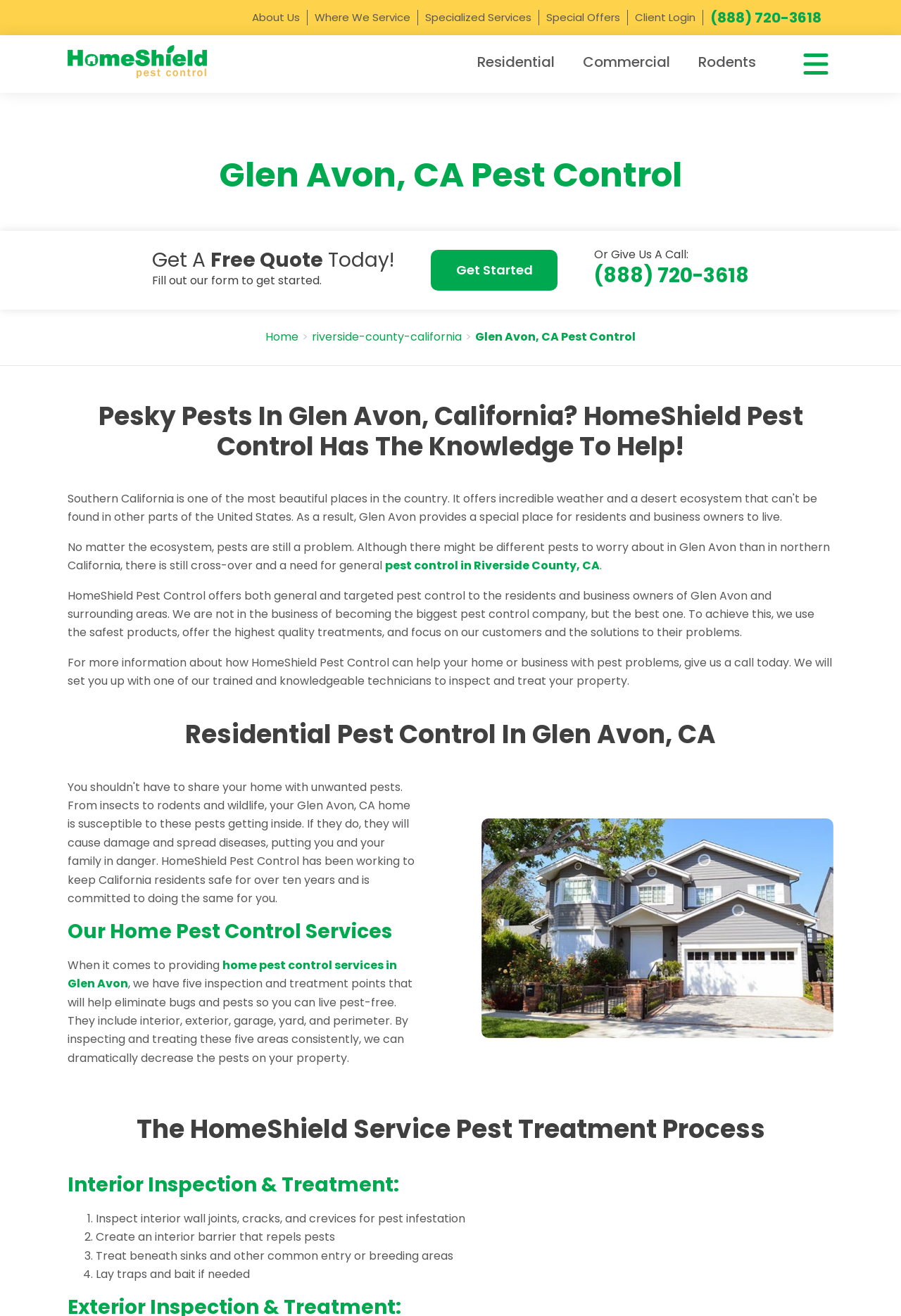Find the bounding box coordinates of the element's region that should be clicked in order to follow the given instruction: "Get a free quote today". The coordinates should consist of four float numbers between 0 and 1, i.e., [left, top, right, bottom].

[0.478, 0.19, 0.619, 0.221]